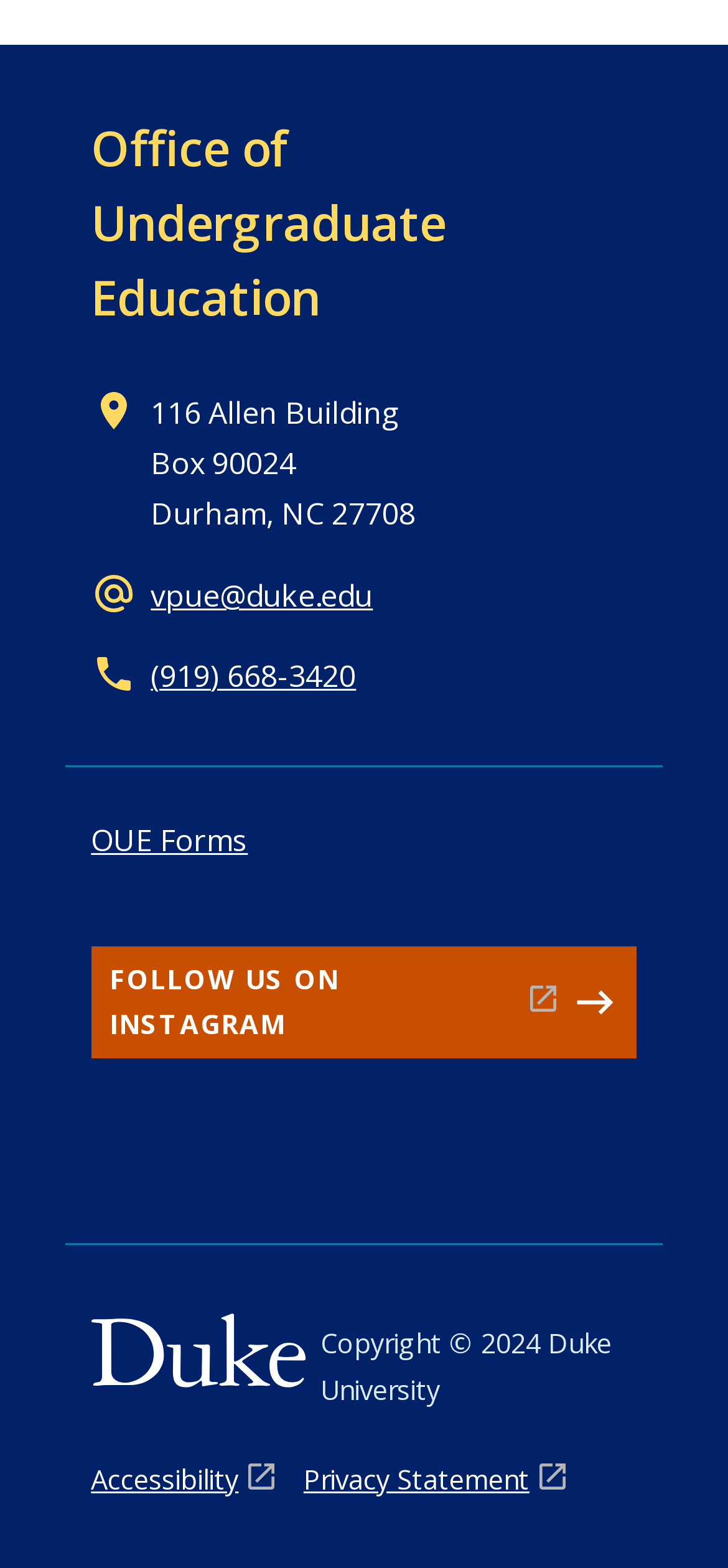Give a concise answer of one word or phrase to the question: 
What is the copyright year of the webpage?

2024